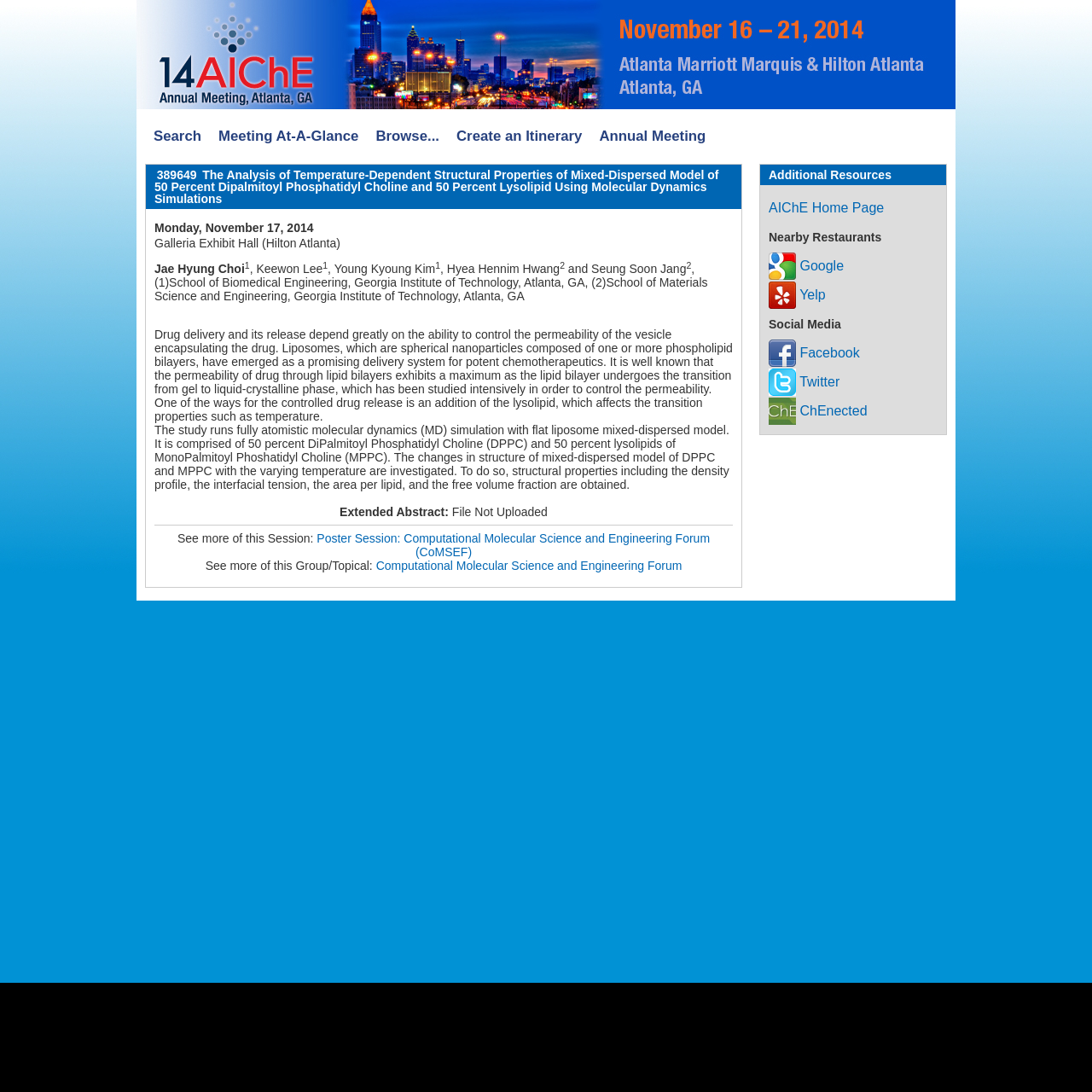Locate the bounding box coordinates of the clickable area needed to fulfill the instruction: "Click on the 'SERVICIOS' link".

None